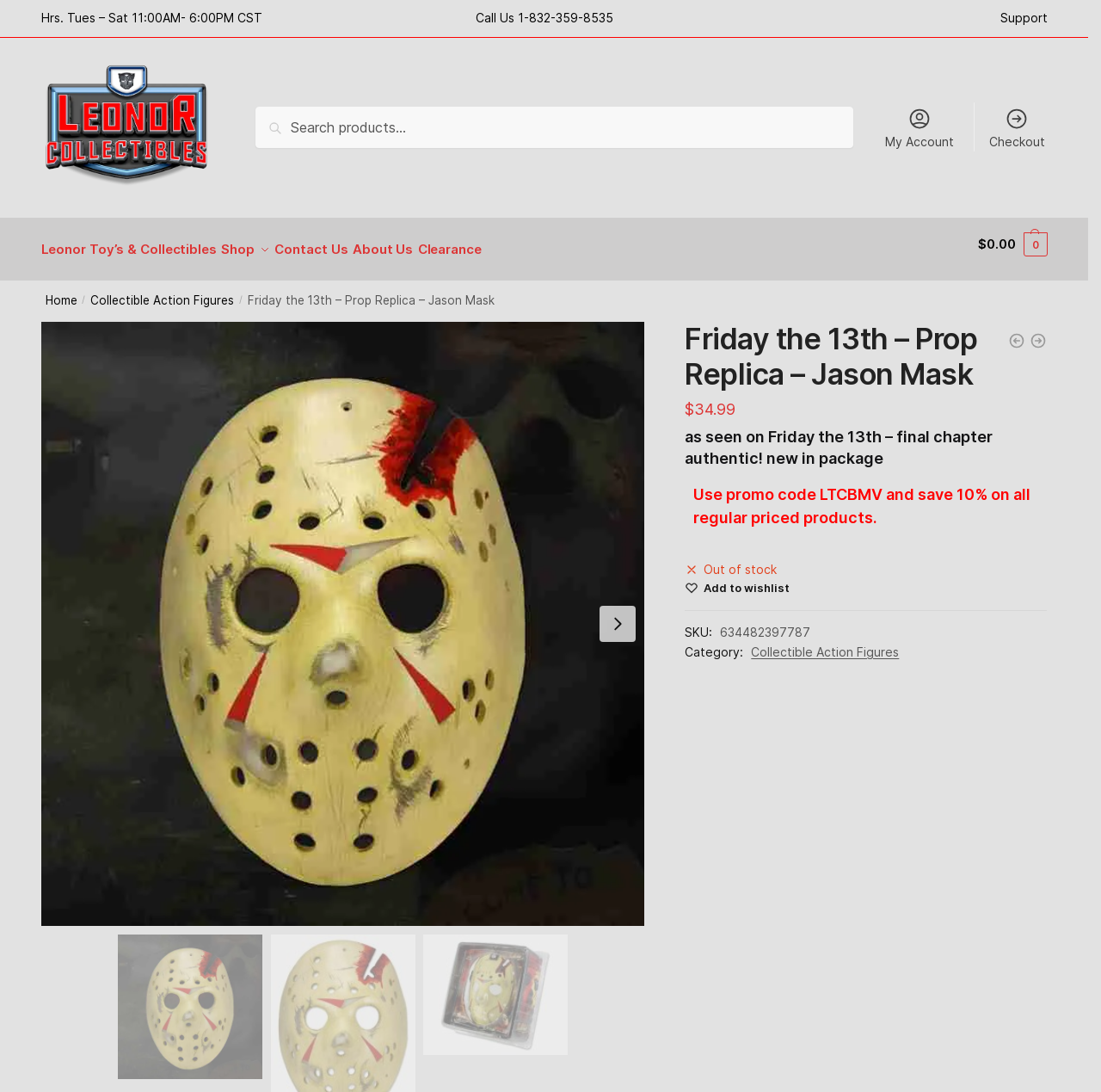Please determine the bounding box coordinates of the element's region to click for the following instruction: "Click HOME".

None